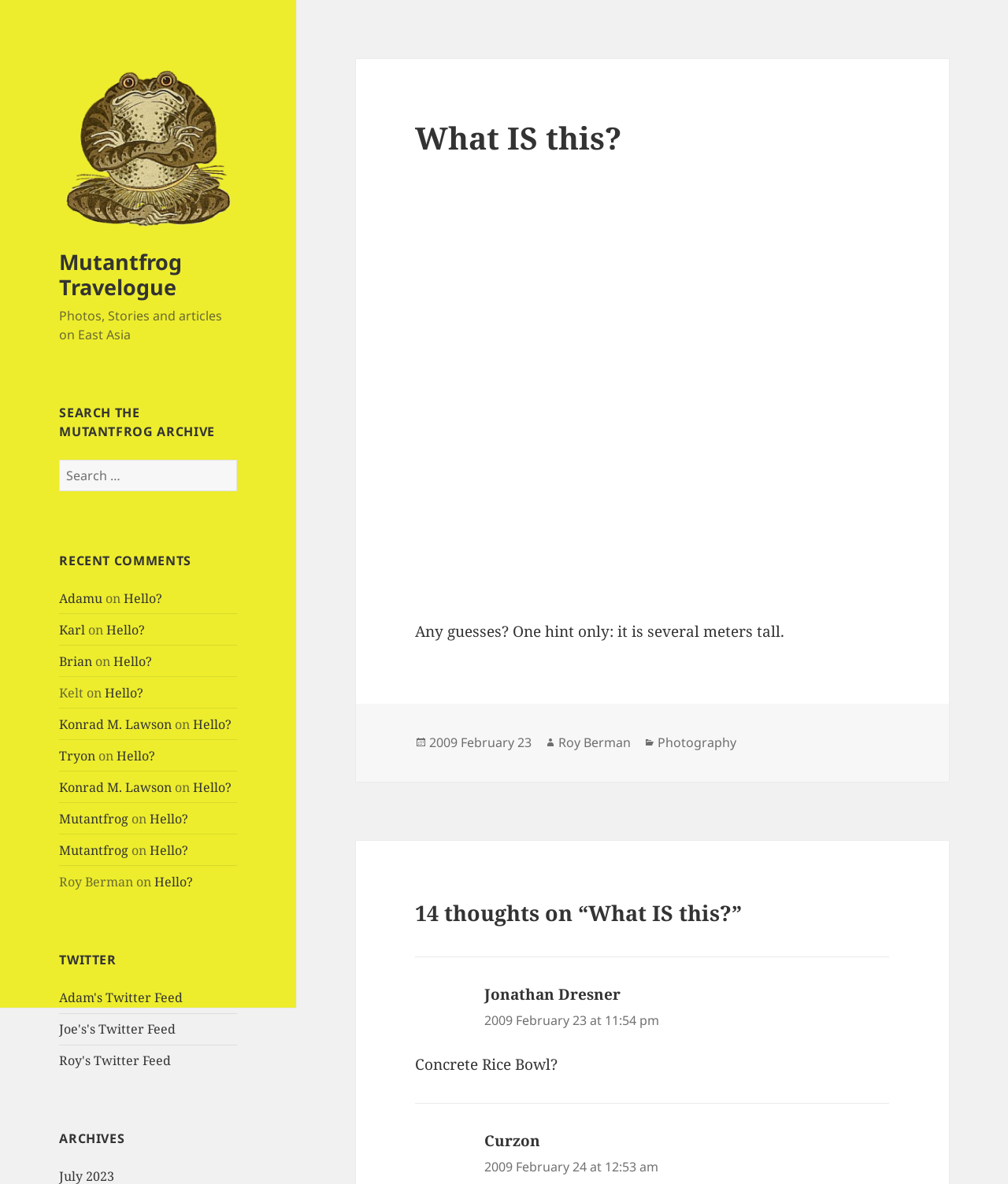Pinpoint the bounding box coordinates of the element to be clicked to execute the instruction: "Read the article 'What IS this?'".

[0.353, 0.05, 0.941, 0.66]